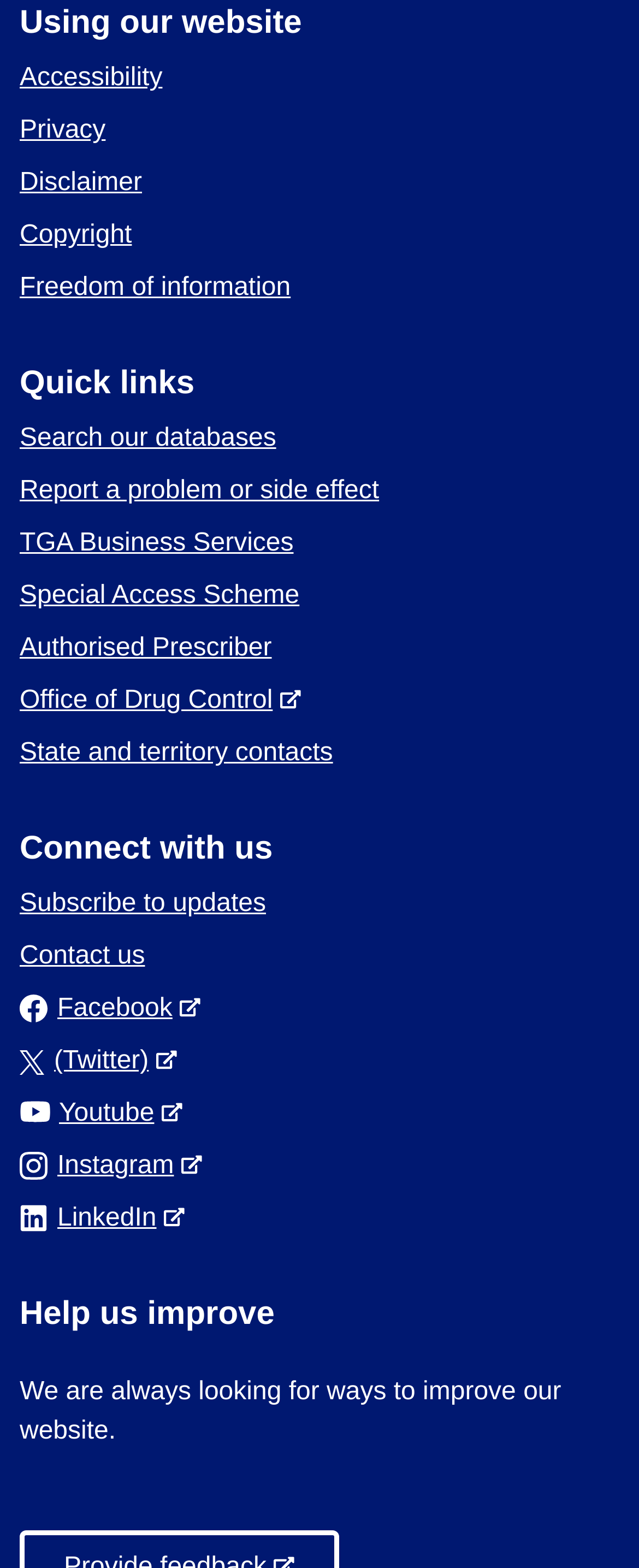Please locate the UI element described by "Privacy" and provide its bounding box coordinates.

[0.031, 0.074, 0.165, 0.092]